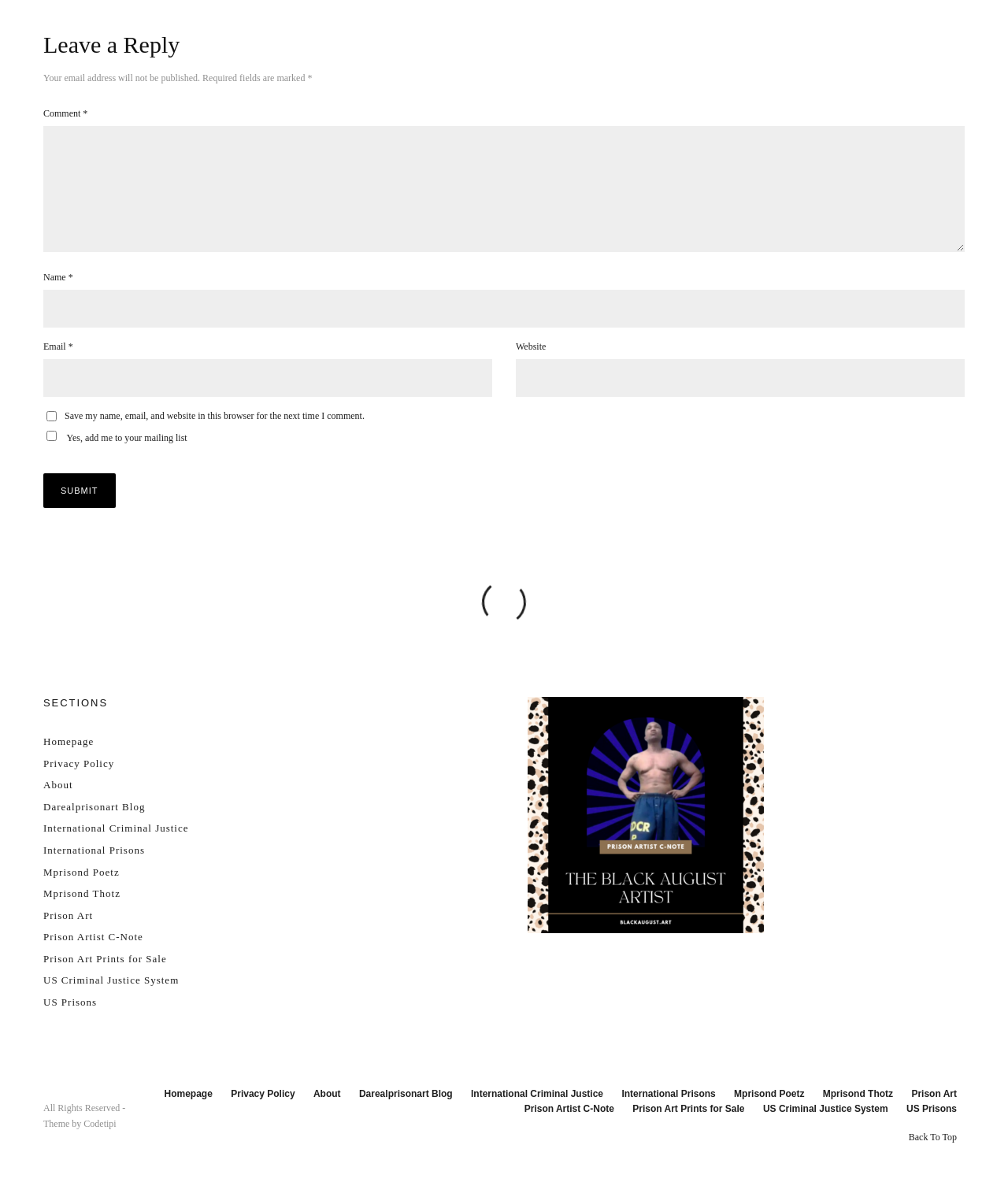Provide your answer in a single word or phrase: 
What is the category of links listed under 'SECTIONS'?

Website sections